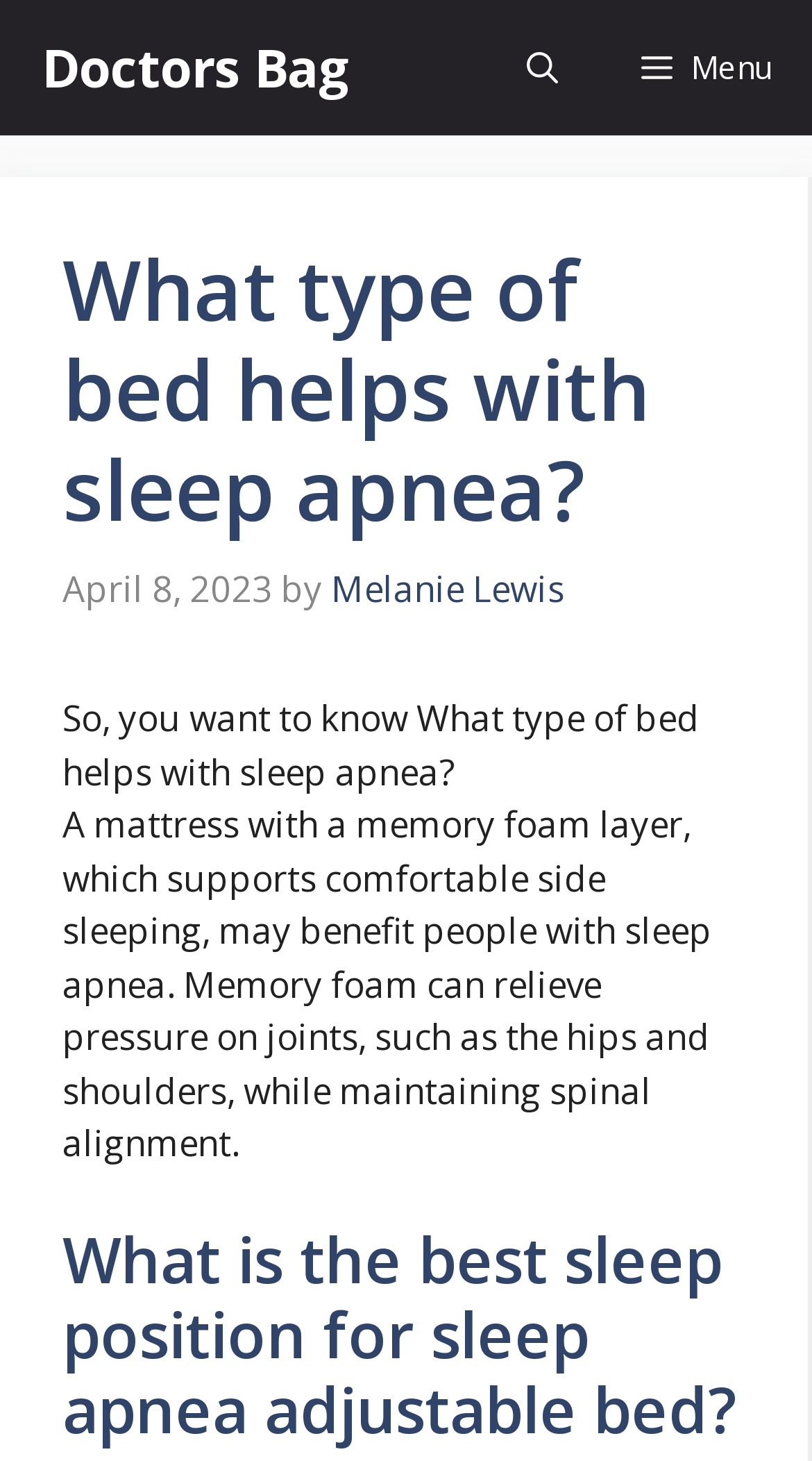Describe the webpage meticulously, covering all significant aspects.

The webpage is about the topic "What type of bed helps with sleep apnea?" and appears to be an article from the website "Doctors Bag". At the top of the page, there is a navigation bar with a link to the website's homepage, a button to open the menu, and a link to open the search bar. 

Below the navigation bar, there is a header section that contains the title of the article "What type of bed helps with sleep apnea?" in a large font, followed by the date "April 8, 2023" and the author's name "Melanie Lewis". 

The main content of the article starts with a brief introduction, stating "So, you want to know What type of bed helps with sleep apnea?" and then provides a detailed explanation of how a mattress with a memory foam layer can benefit people with sleep apnea. 

Further down the page, there is a subheading "What is the best sleep position for sleep apnea adjustable bed?" which suggests that the article may continue to discuss this topic in more detail.